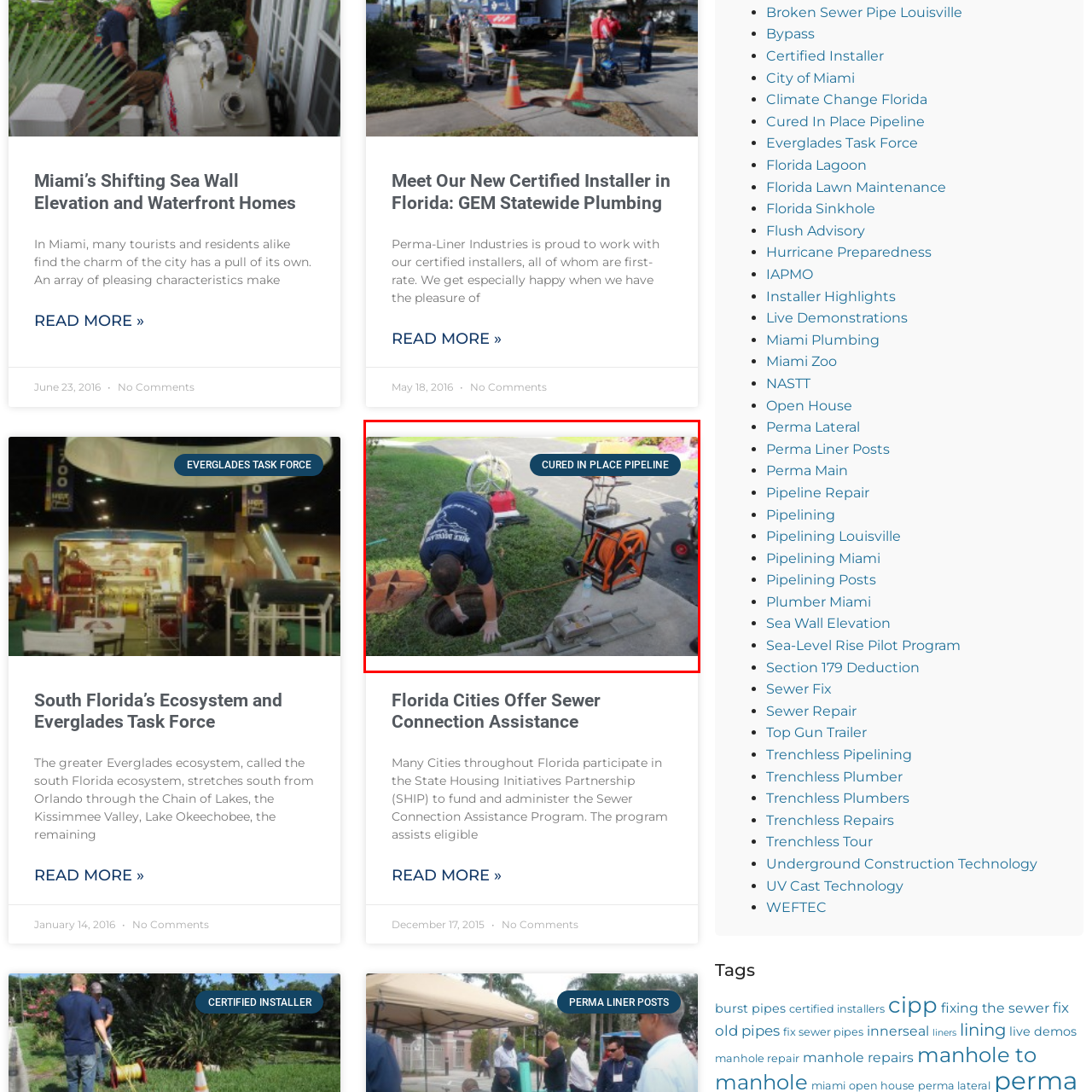What is the purpose of the portable machine? Please look at the image within the red bounding box and provide a one-word or short-phrase answer based on what you see.

Pipeline repairs